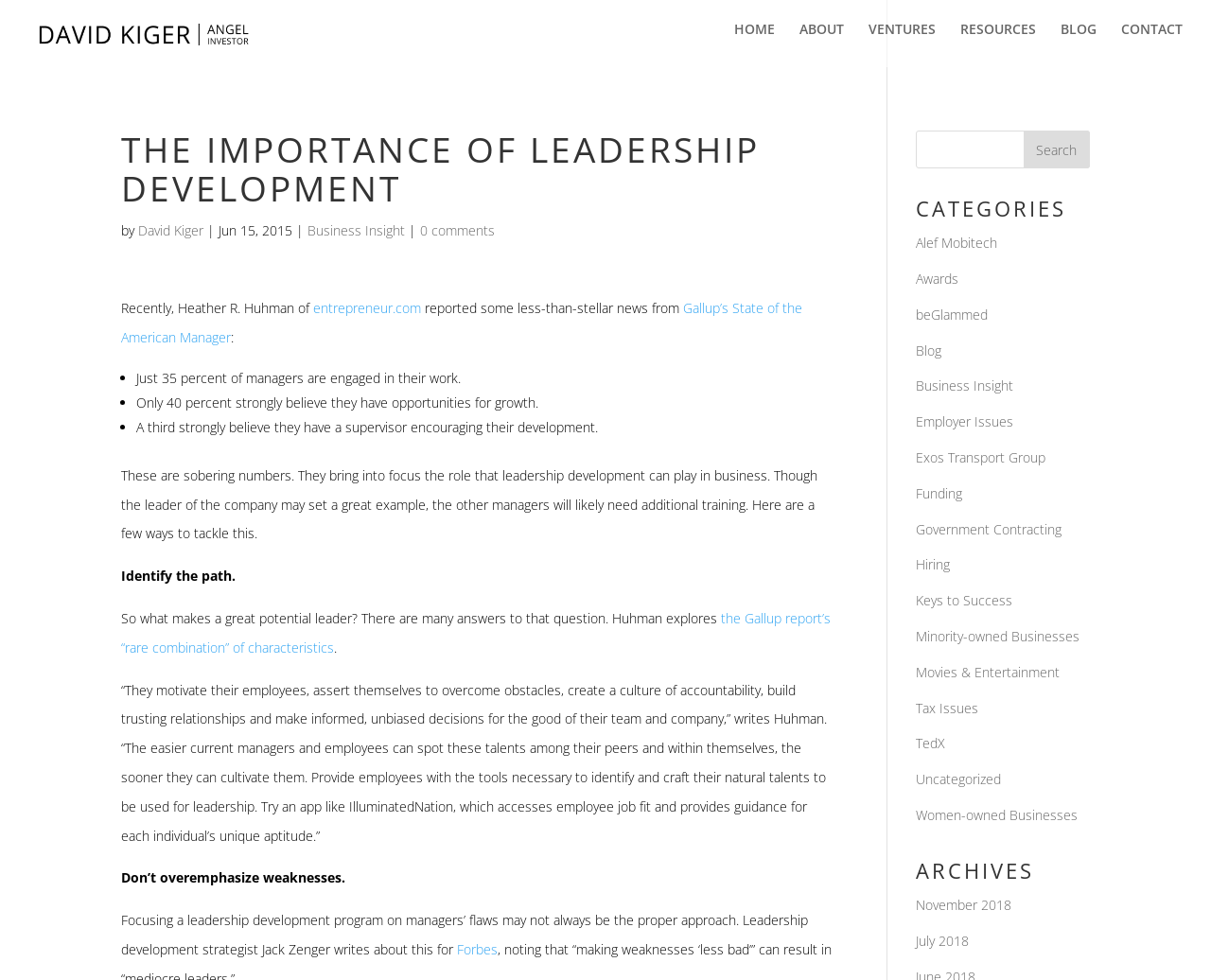Please identify the bounding box coordinates of the area that needs to be clicked to fulfill the following instruction: "Read the article by David Kiger."

[0.114, 0.226, 0.168, 0.245]